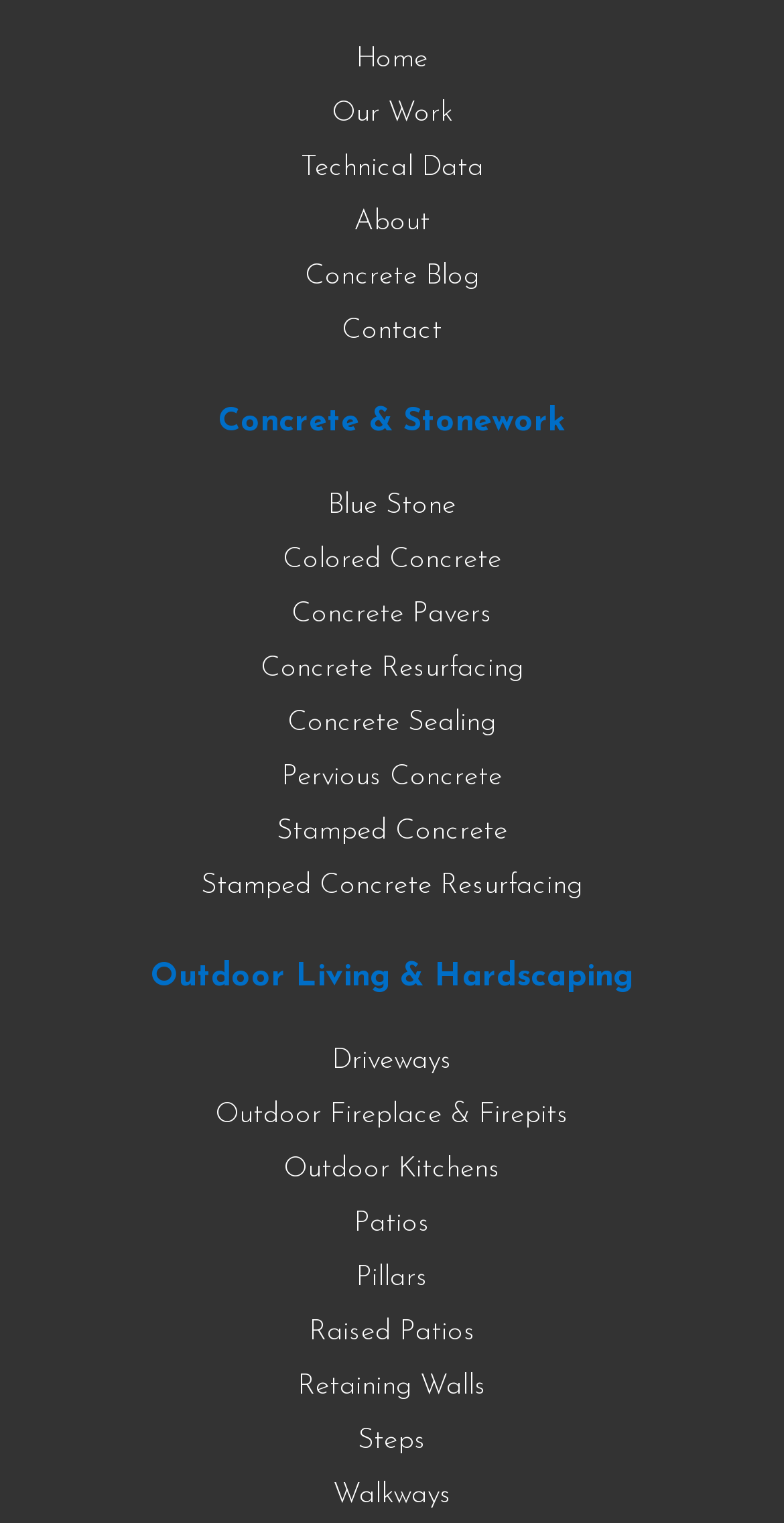Please reply with a single word or brief phrase to the question: 
What is the first item in the navigation menu?

Home